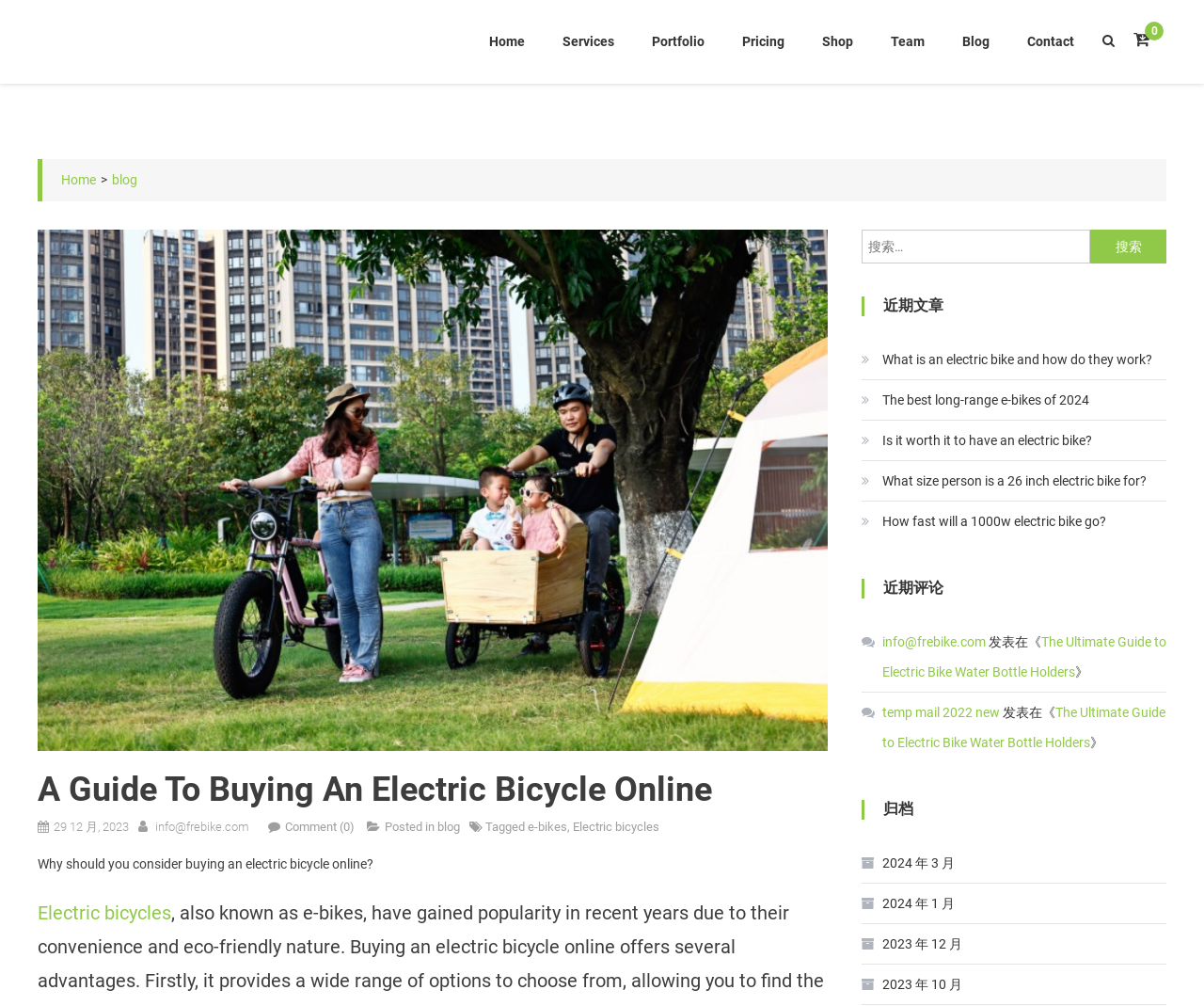How many recent articles are listed? Based on the screenshot, please respond with a single word or phrase.

5